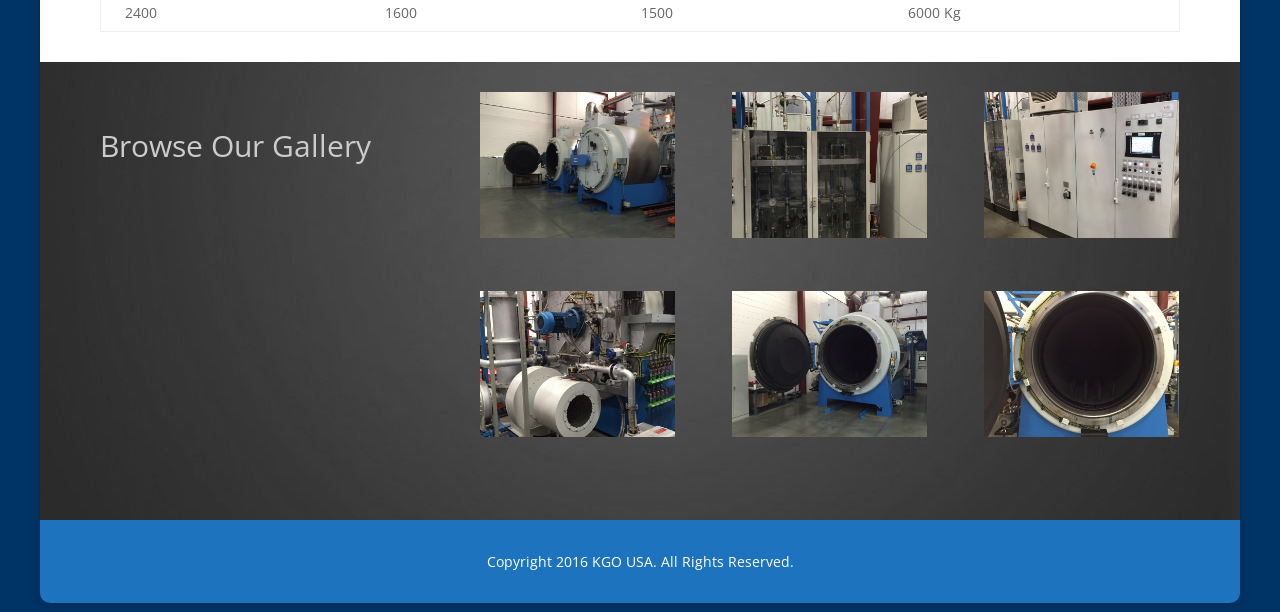How many images are on the webpage?
Using the image, elaborate on the answer with as much detail as possible.

There are six link elements, each containing an image element, which suggests that there are six images on the webpage.